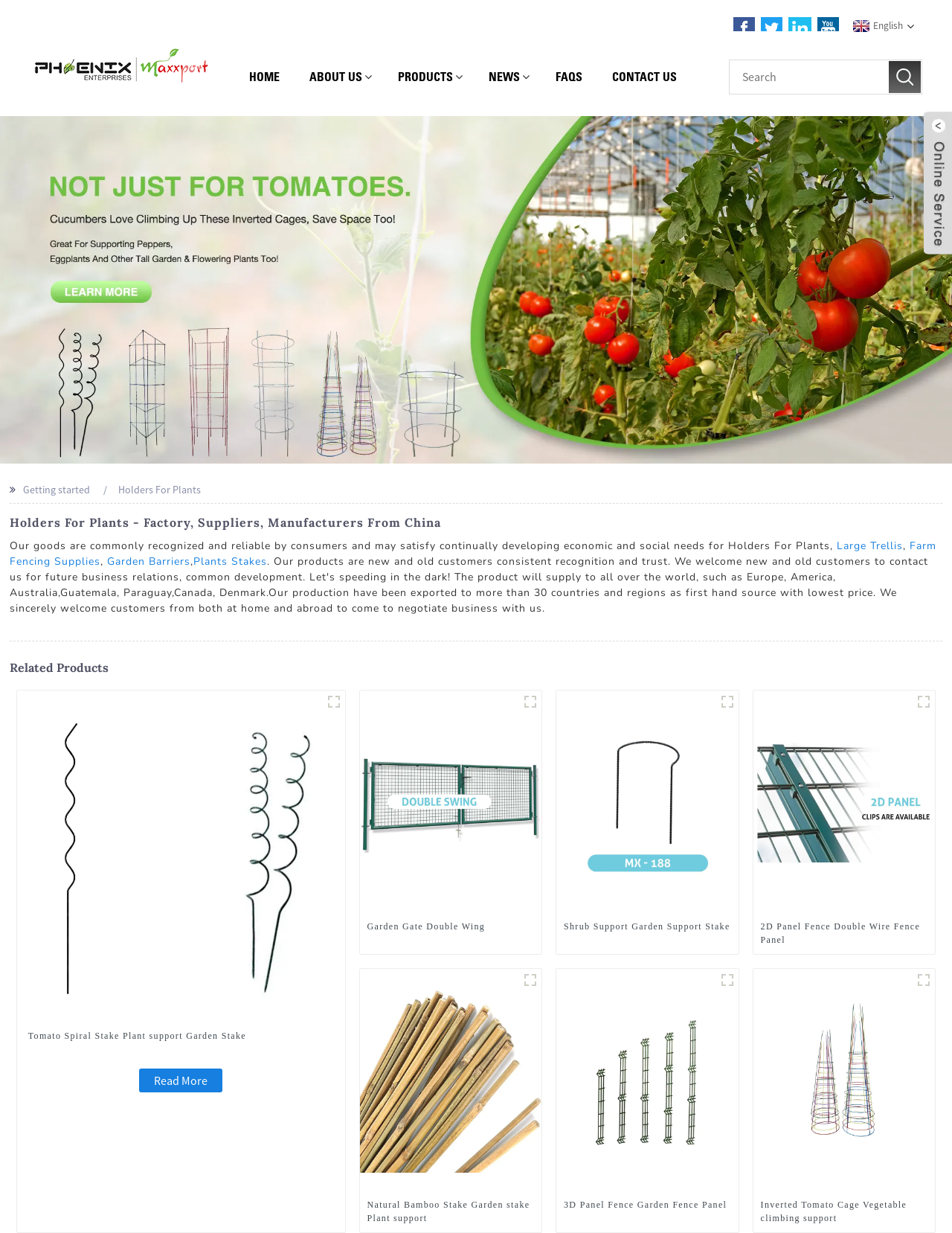Kindly determine the bounding box coordinates for the clickable area to achieve the given instruction: "Explore the Large Trellis product".

[0.879, 0.437, 0.948, 0.448]